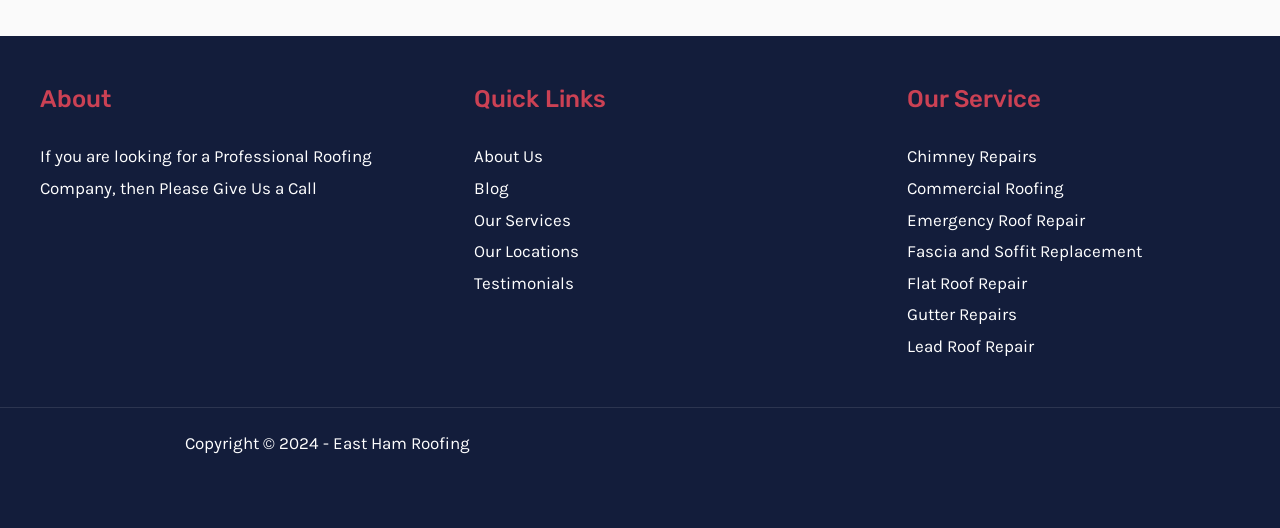What are the services provided by the company?
Please answer the question with a single word or phrase, referencing the image.

Roofing services